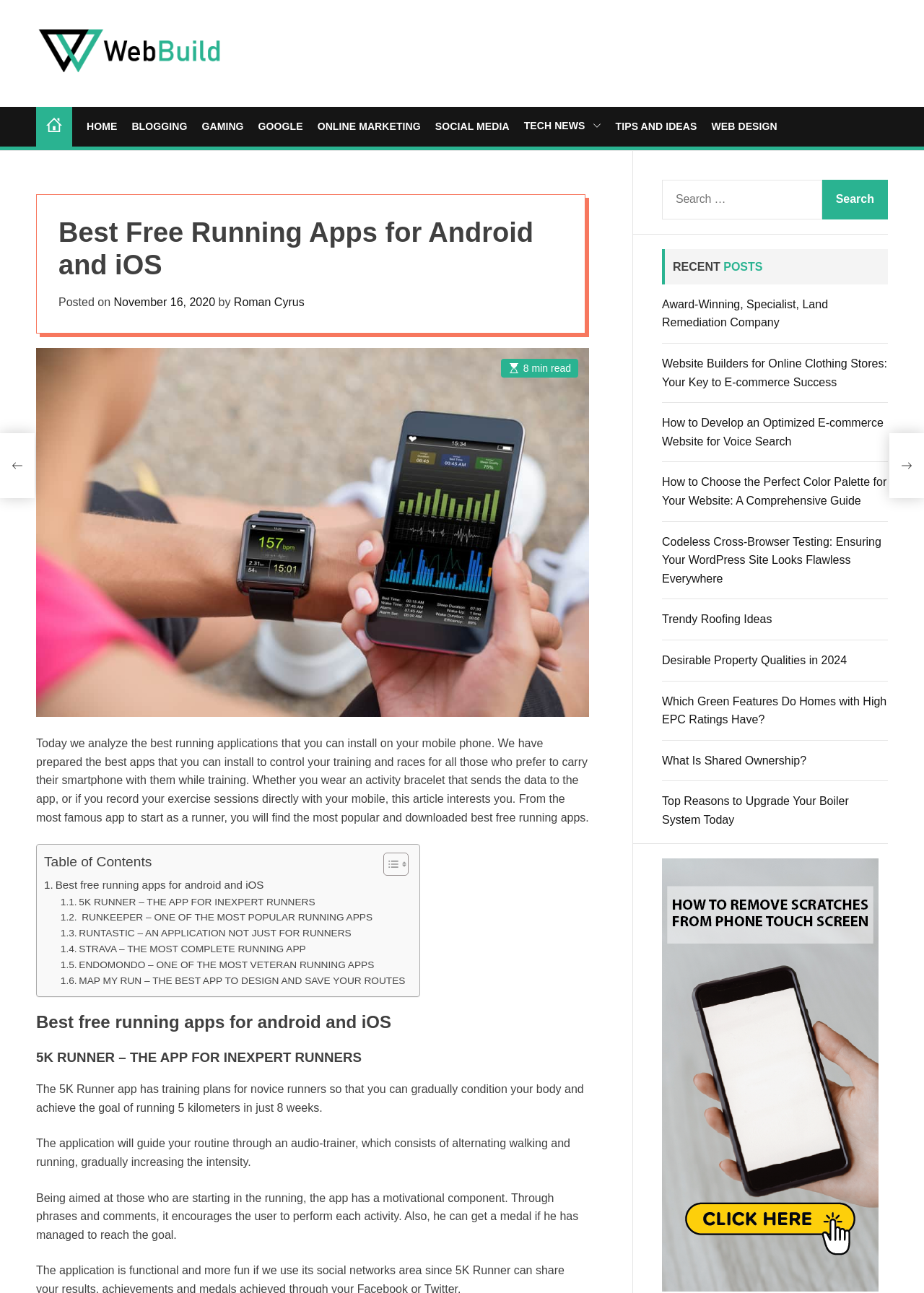Using the information in the image, give a detailed answer to the following question: What is the purpose of the 5K Runner app?

According to the webpage, the 5K Runner app provides training plans for novice runners, guiding them through an audio-trainer that alternates walking and running, gradually increasing intensity, with a motivational component to encourage users to reach their goals.